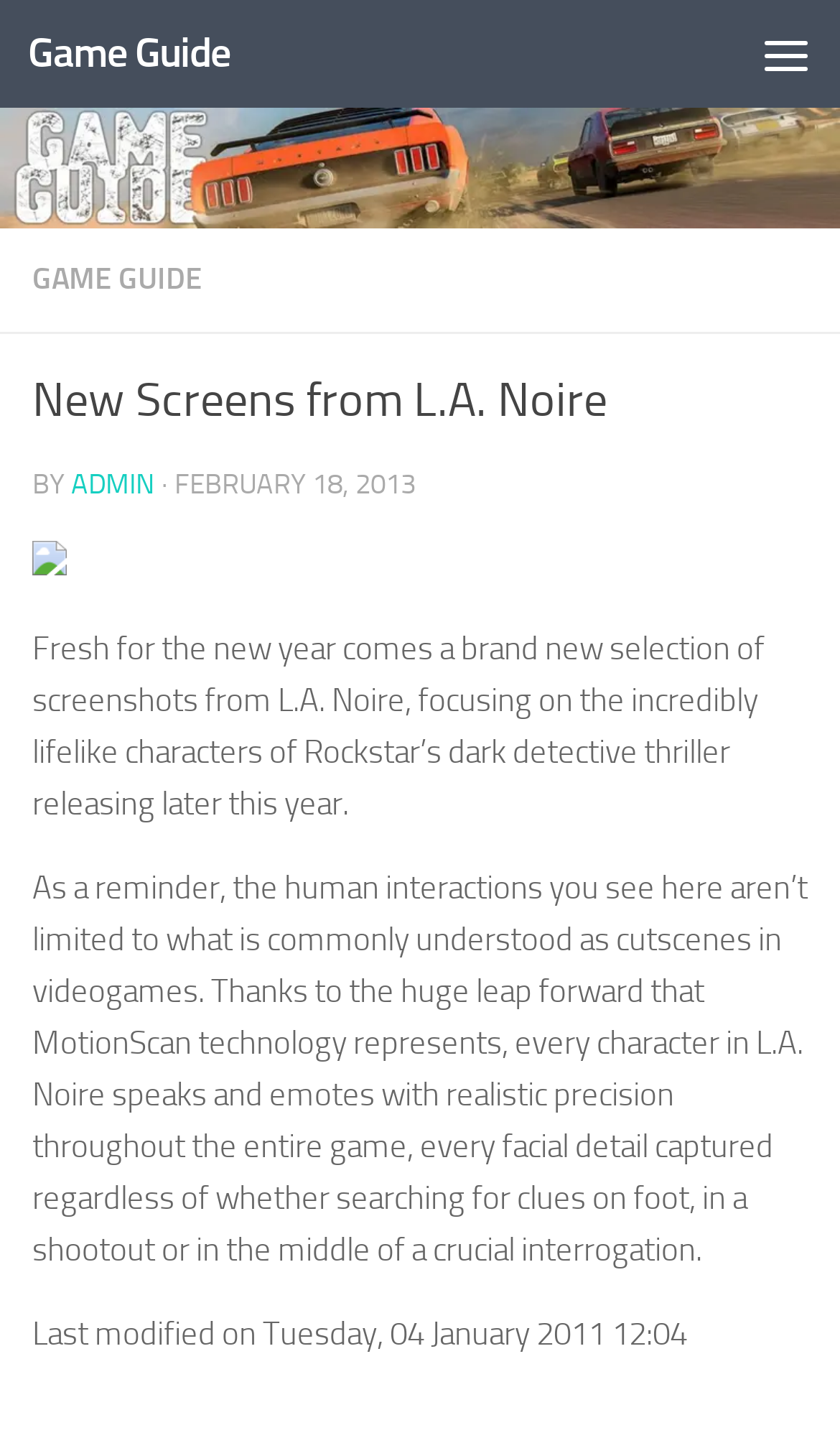Locate the bounding box of the UI element defined by this description: "admin". The coordinates should be given as four float numbers between 0 and 1, formatted as [left, top, right, bottom].

[0.085, 0.325, 0.185, 0.348]